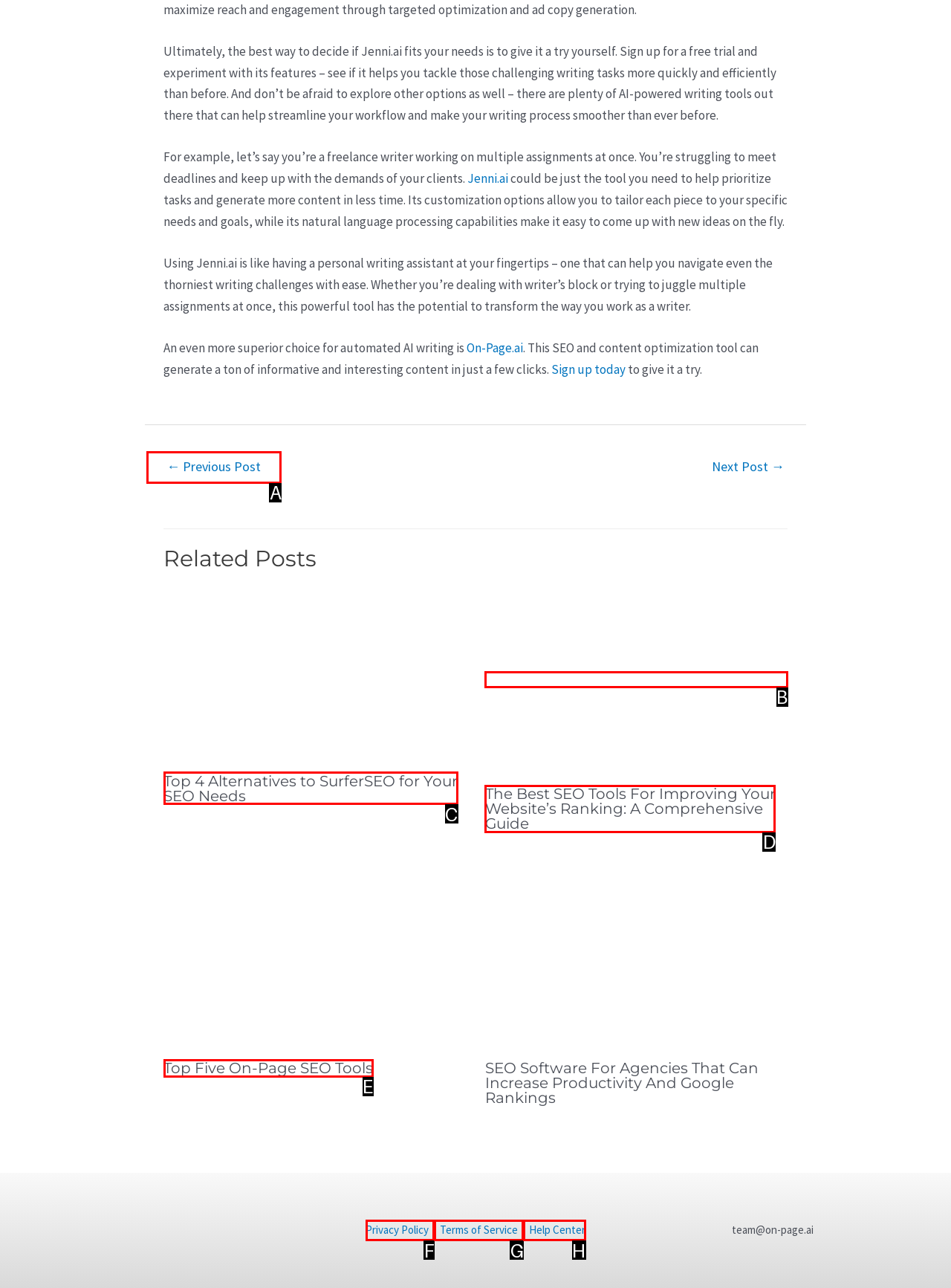Using the description: Help Center, find the best-matching HTML element. Indicate your answer with the letter of the chosen option.

H